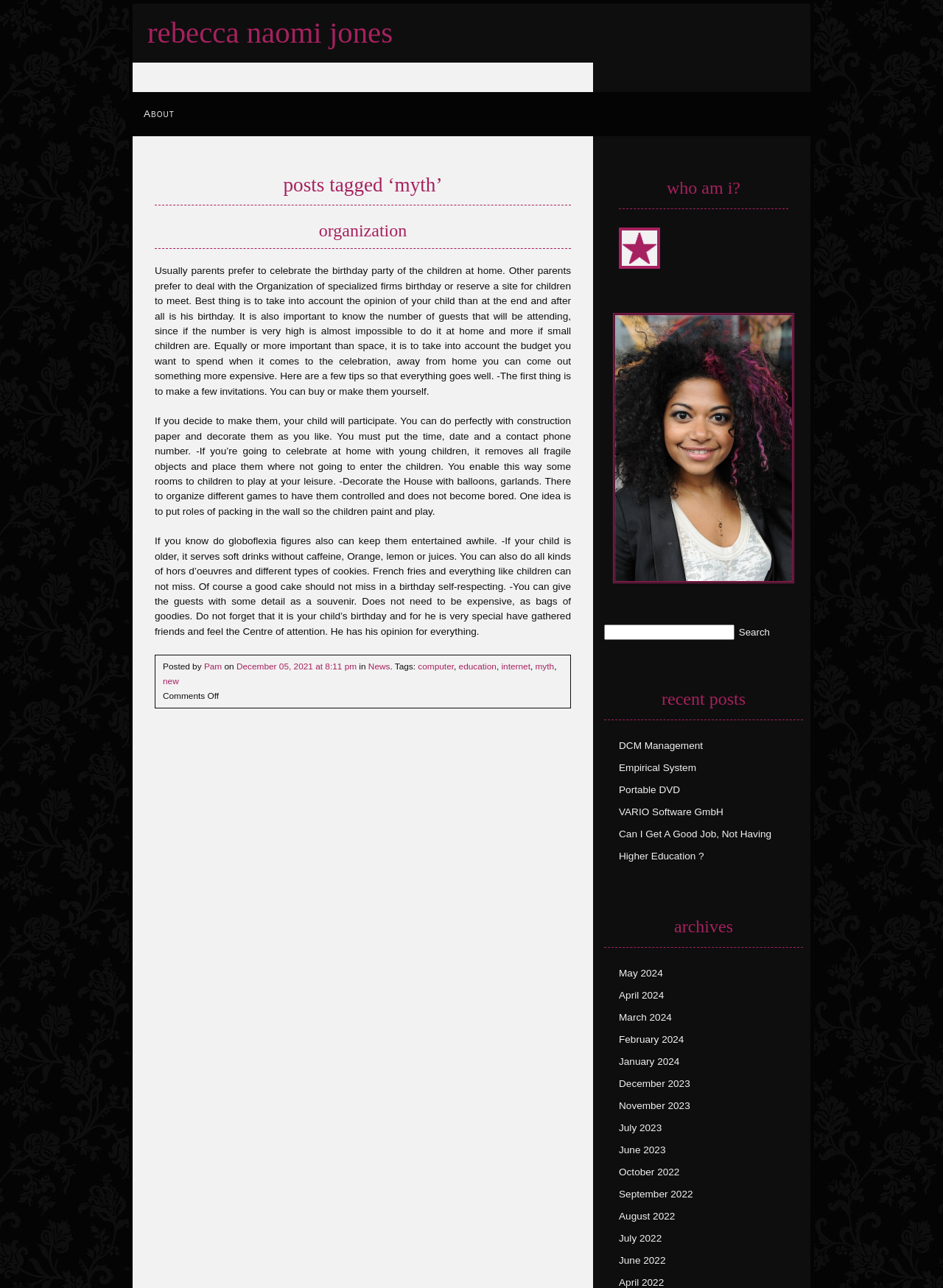Respond with a single word or phrase to the following question: How many links are there in the 'archives' section?

12